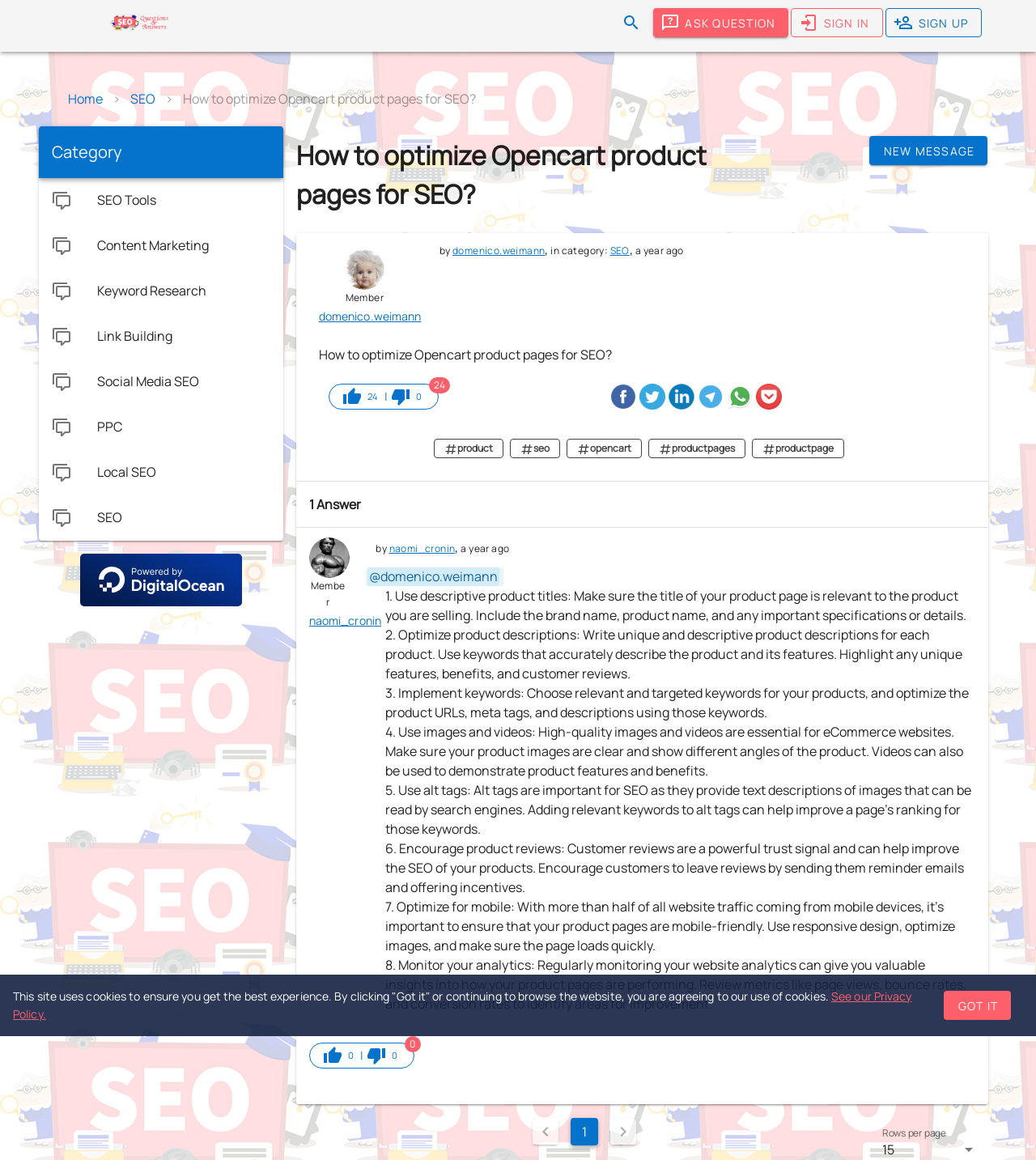Determine the bounding box coordinates for the clickable element required to fulfill the instruction: "Check the calendar for June 2024". Provide the coordinates as four float numbers between 0 and 1, i.e., [left, top, right, bottom].

None